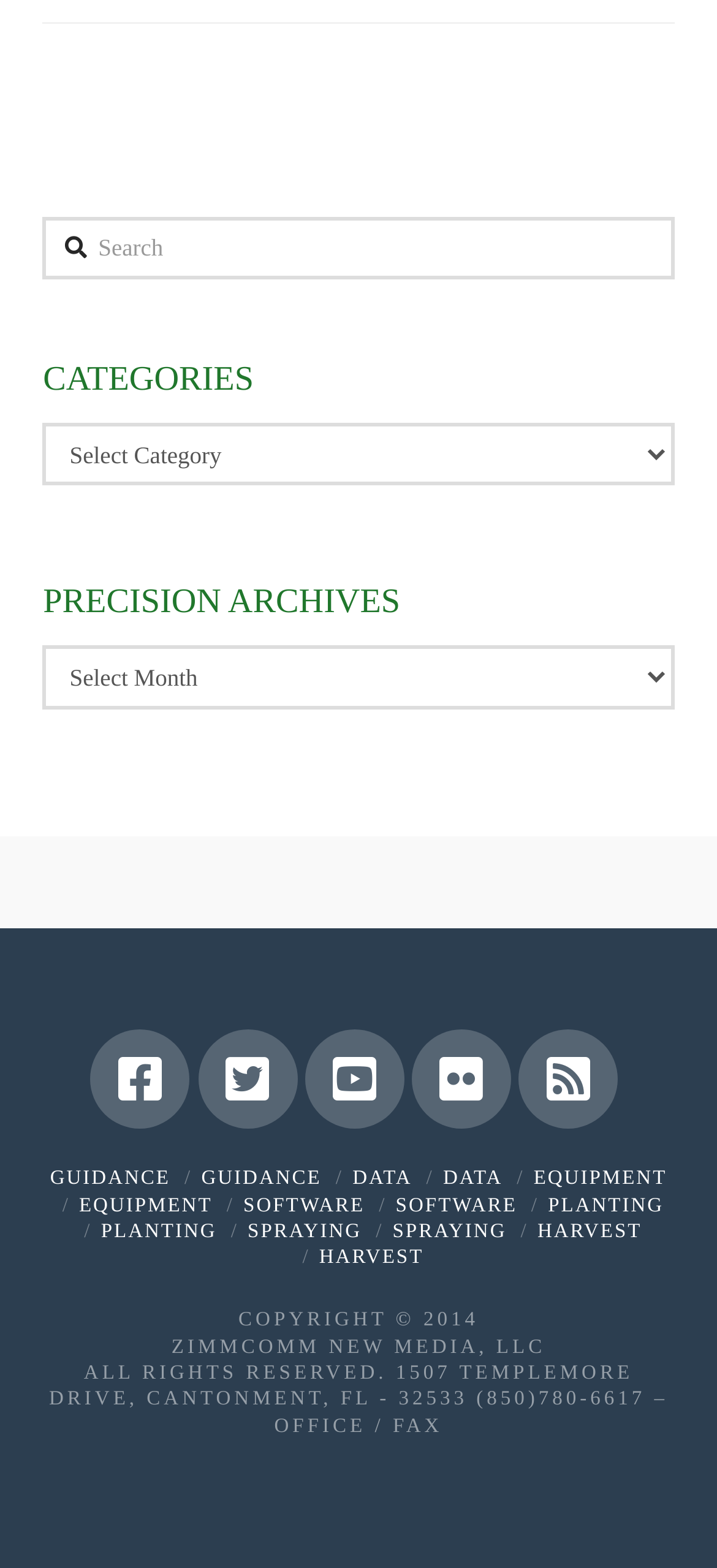What is the category below 'CATEGORIES'?
Using the image, answer in one word or phrase.

Precision Archives